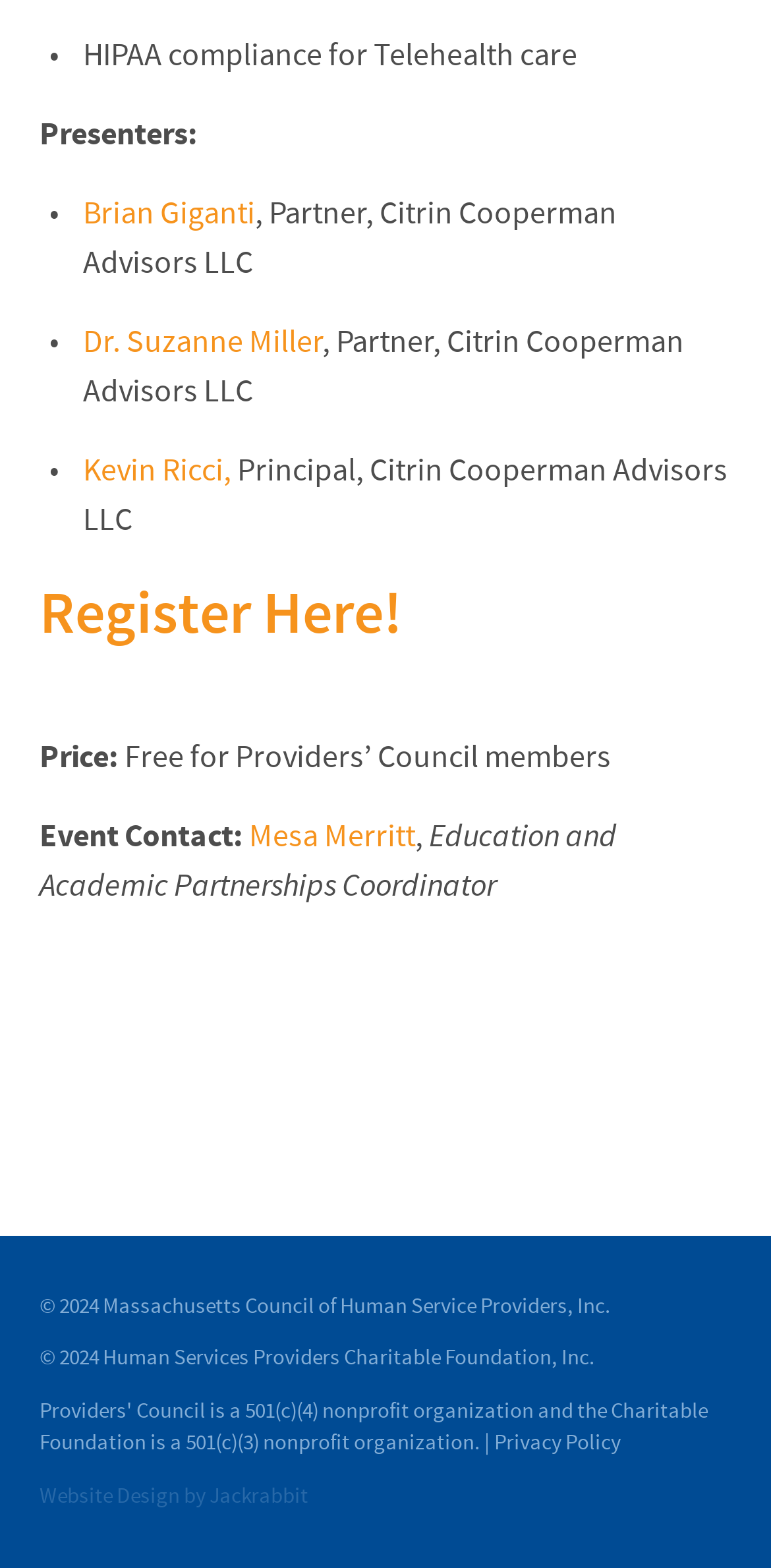Please pinpoint the bounding box coordinates for the region I should click to adhere to this instruction: "Register for the event".

[0.051, 0.367, 0.949, 0.417]